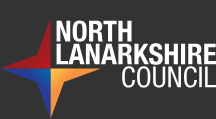From the details in the image, provide a thorough response to the question: What does the logo symbolize?

According to the caption, the logo symbolizes the council's commitment to serving the community in North Lanarkshire, encompassing various public services and initiatives aimed at enhancing the local area.